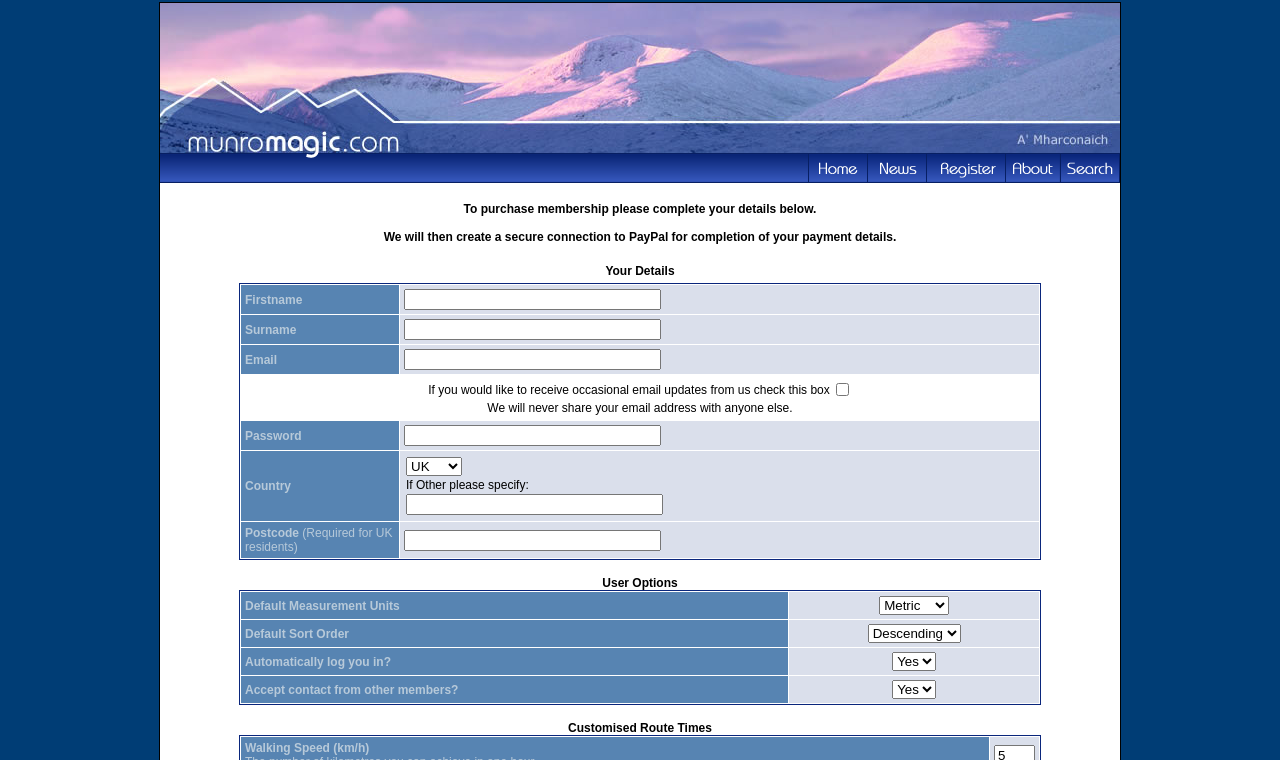What is the first field to fill out in the membership form?
Please give a detailed answer to the question using the information shown in the image.

The first field in the membership form is labeled 'Firstname', indicating that users need to enter their first name in this field.